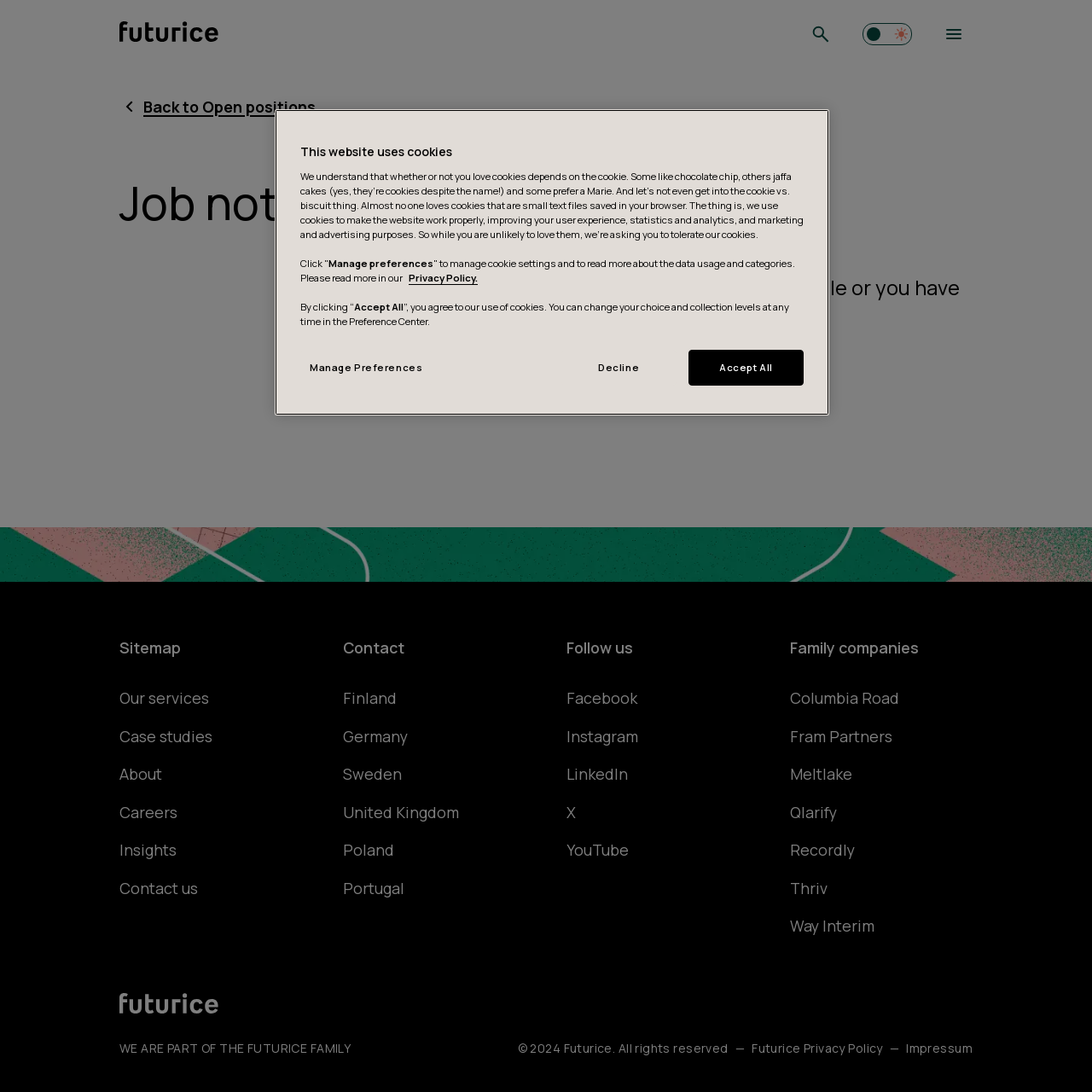What is the copyright year of the webpage?
Carefully analyze the image and provide a detailed answer to the question.

The copyright information at the bottom of the webpage states '© 2024 Futurice. All rights reserved', indicating that the copyright year is 2024.